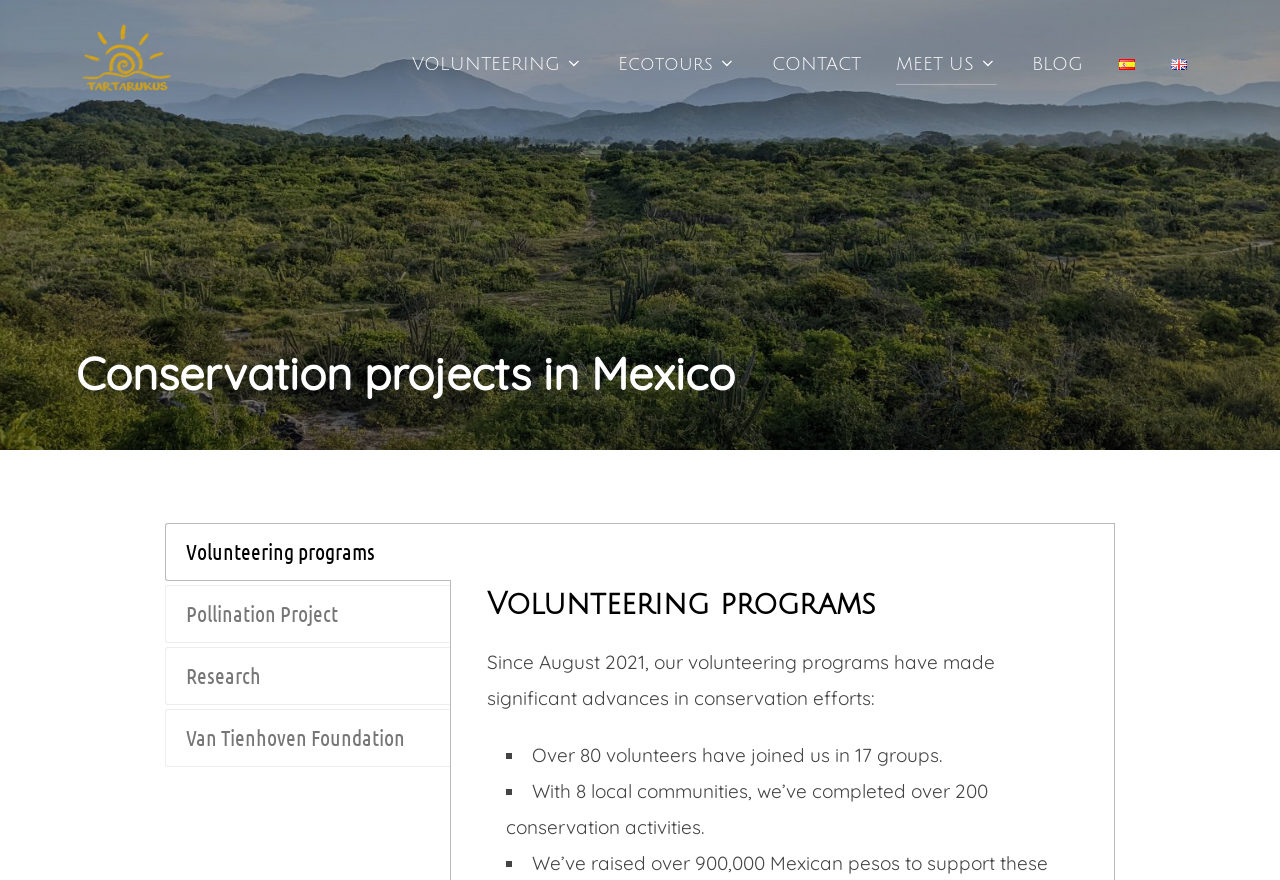Give a short answer using one word or phrase for the question:
What is the topic of the volunteering programs?

Conservation efforts